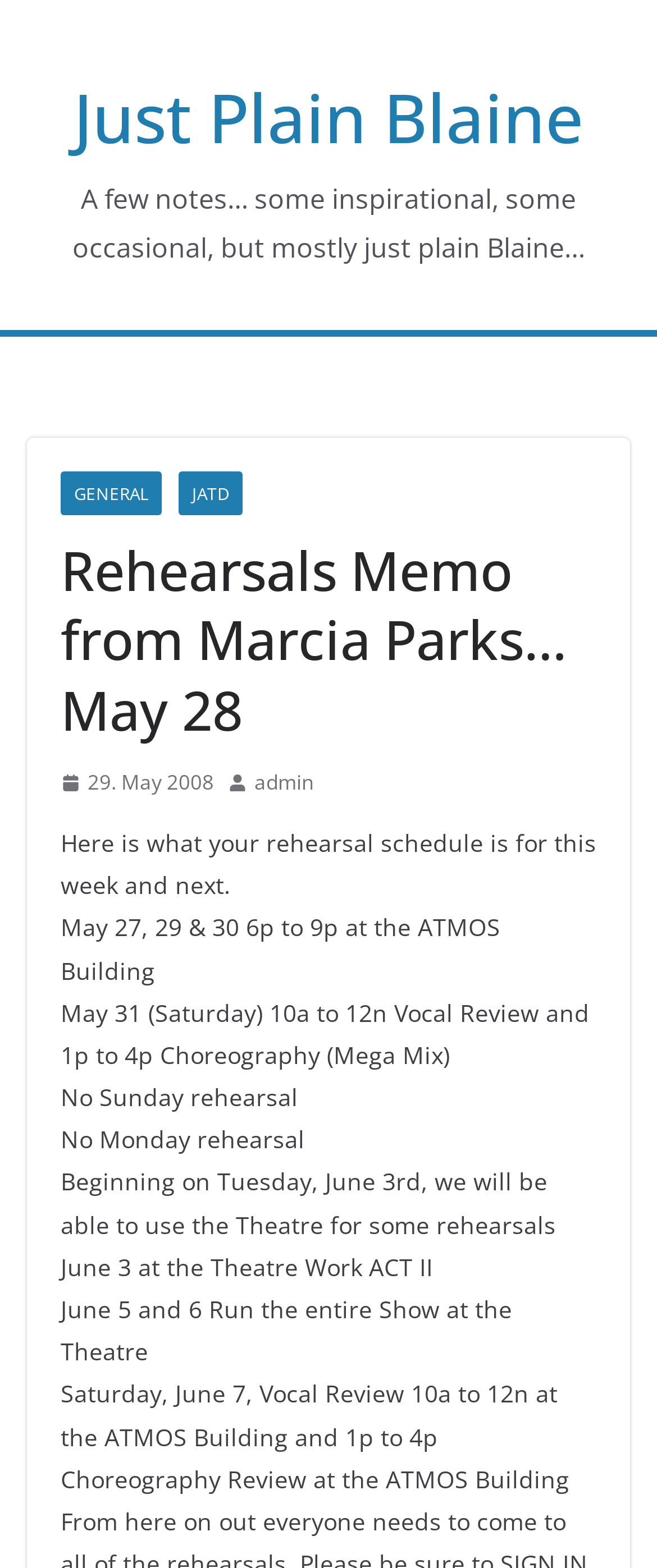What is the purpose of the rehearsal on June 7?
Provide a detailed answer to the question, using the image to inform your response.

I found the answer by looking at the StaticText element with the text 'Saturday, June 7, Vocal Review 10a to 12n at the ATMOS Building and 1p to 4p Choreography Review at the ATMOS Building' which indicates the purpose of the rehearsal on June 7.